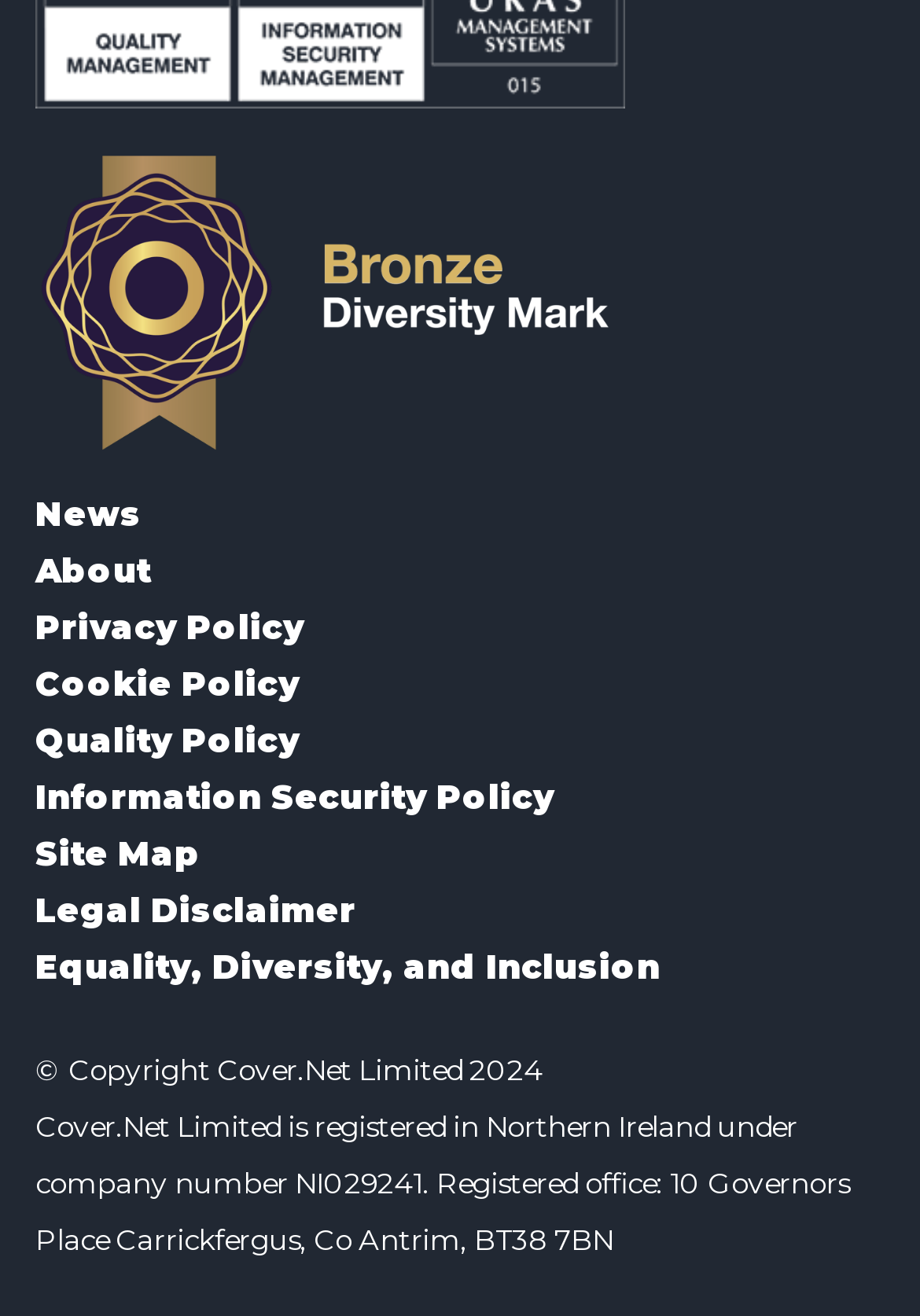How many links are in the top navigation menu?
Look at the webpage screenshot and answer the question with a detailed explanation.

The top navigation menu consists of links such as 'News', 'About', 'Privacy Policy', and so on. By counting these links, we can determine that there are 9 links in total.